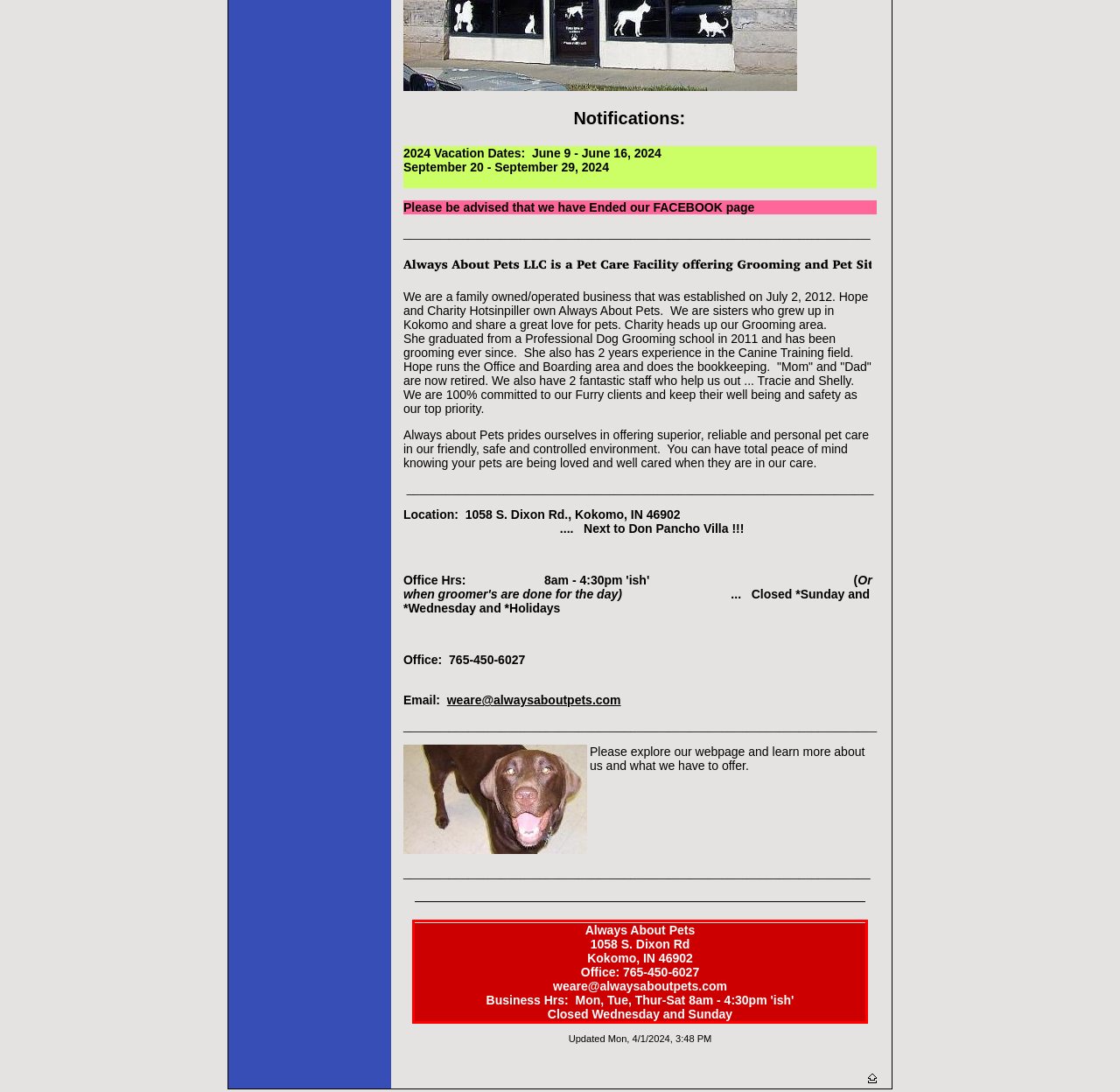There is a UI element on the webpage screenshot marked by a red bounding box. Extract and generate the text content from within this red box.

Always About Pets 1058 S. Dixon Rd Kokomo, IN 46902 Office: 765-450-6027 weare@alwaysaboutpets.com Business Hrs: Mon, Tue, Thur-Sat 8am - 4:30pm 'ish' Closed Wednesday and Sunday